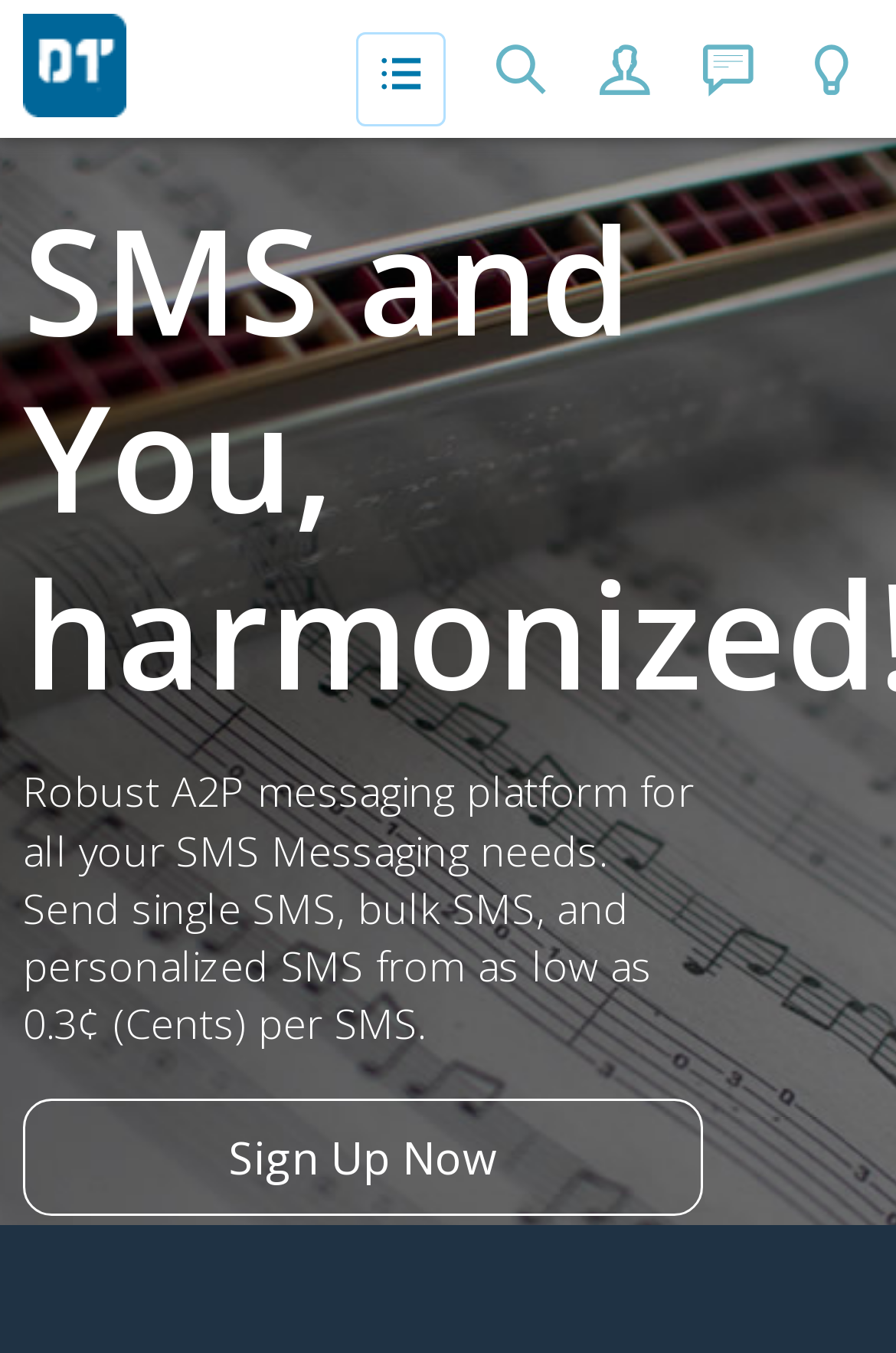What is the lowest price per SMS?
Examine the image closely and answer the question with as much detail as possible.

I found a static text '...Send single SMS, bulk SMS, and personalized SMS from as low as 0.3¢ (Cents) per SMS.' which indicates that the lowest price per SMS is 0.3¢.